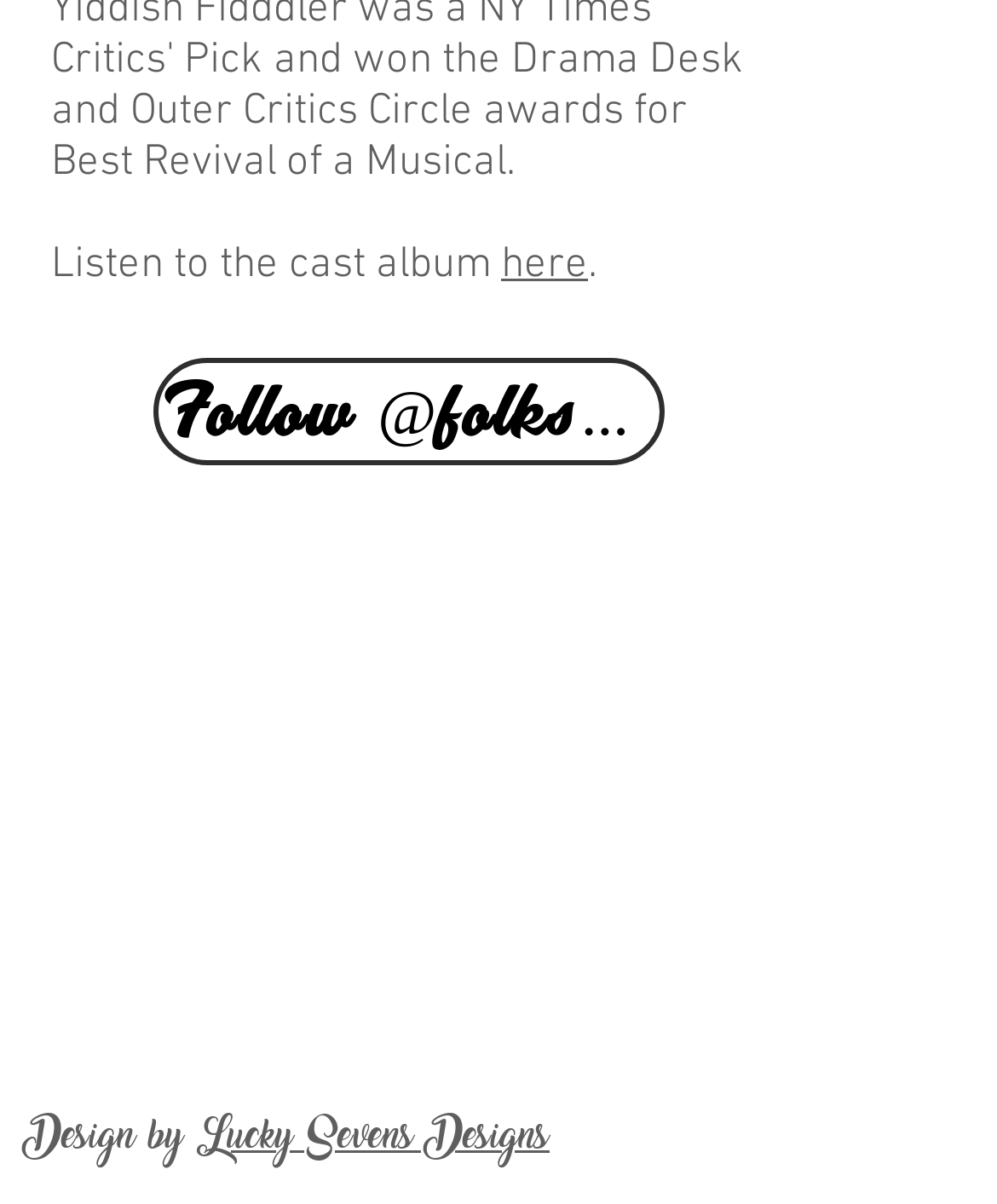Analyze the image and provide a detailed answer to the question: What is the cast album about?

The webpage mentions 'Listen to the cast album' but does not provide any information about what the cast album is about.